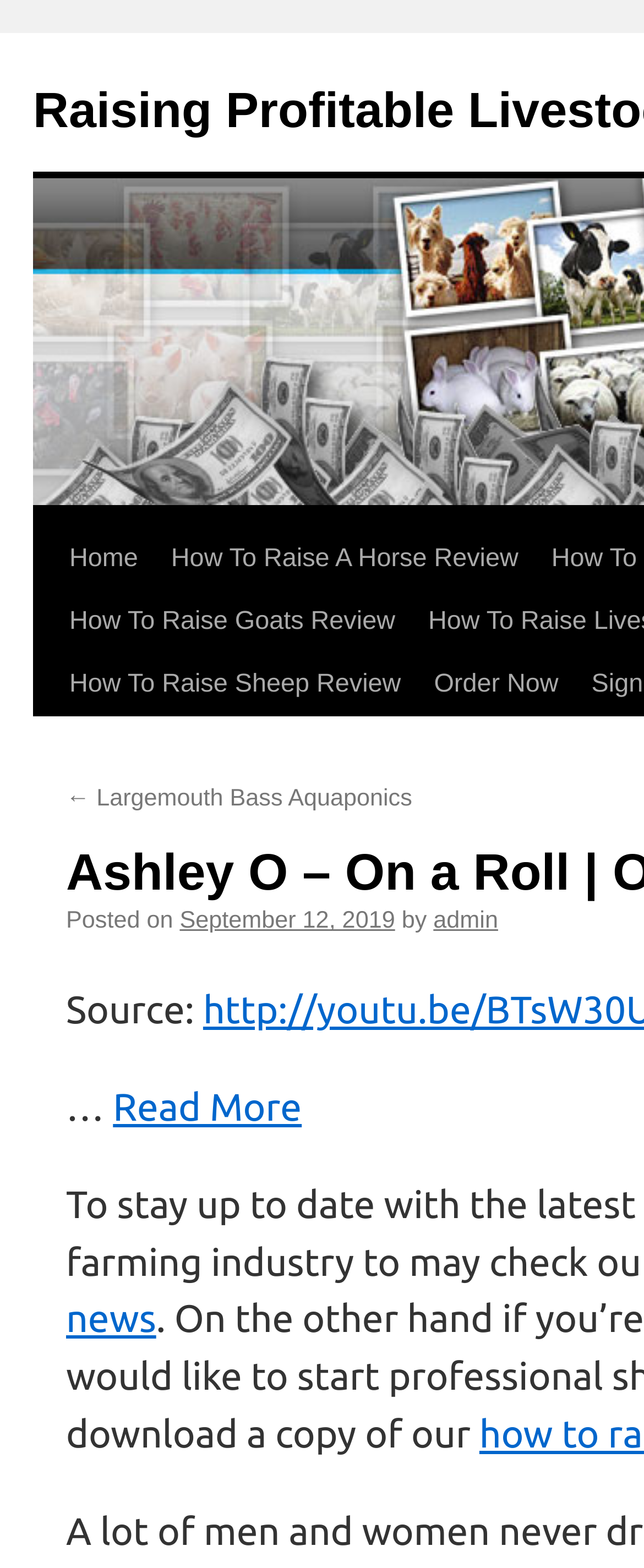Please determine the bounding box coordinates of the clickable area required to carry out the following instruction: "Click on the 'Read More' link". The coordinates must be four float numbers between 0 and 1, represented as [left, top, right, bottom].

[0.175, 0.693, 0.469, 0.72]